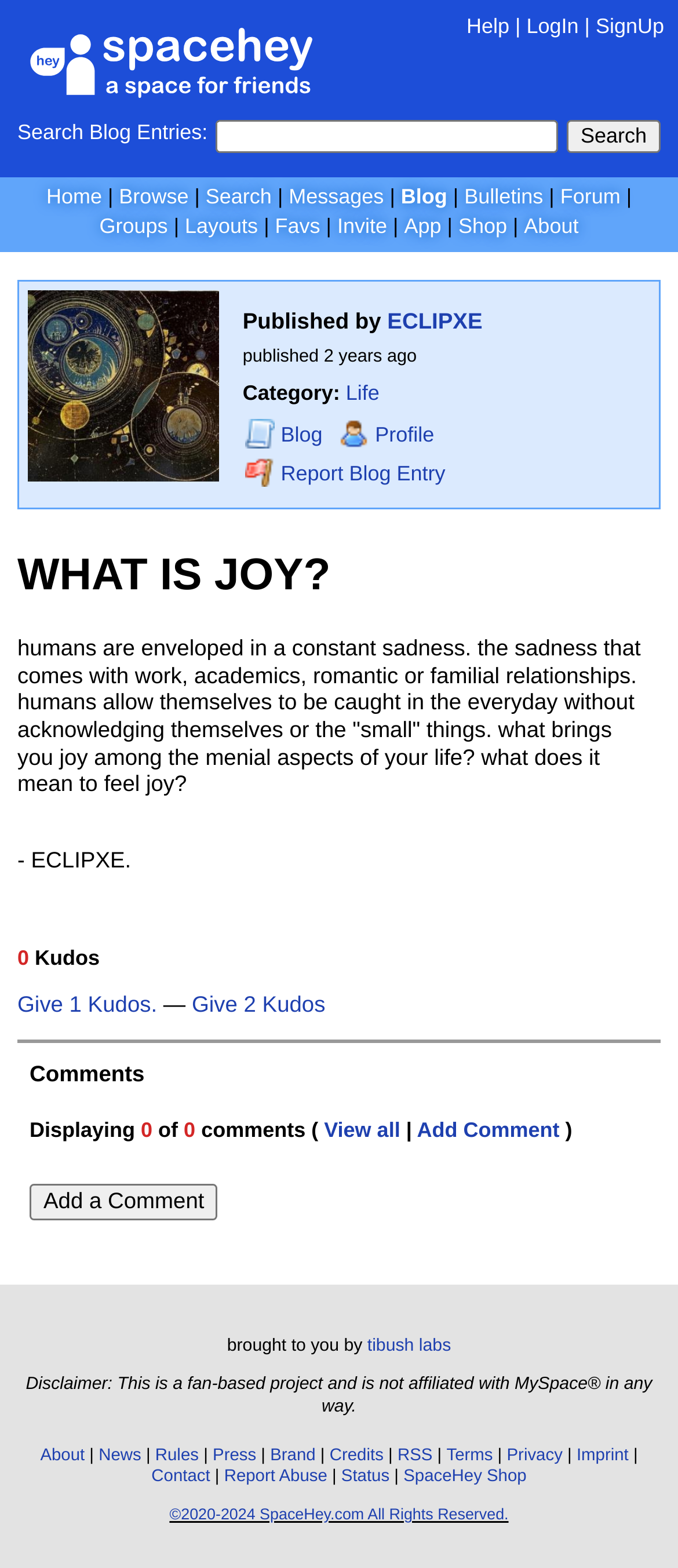Pinpoint the bounding box coordinates for the area that should be clicked to perform the following instruction: "LogIn".

[0.776, 0.009, 0.853, 0.024]